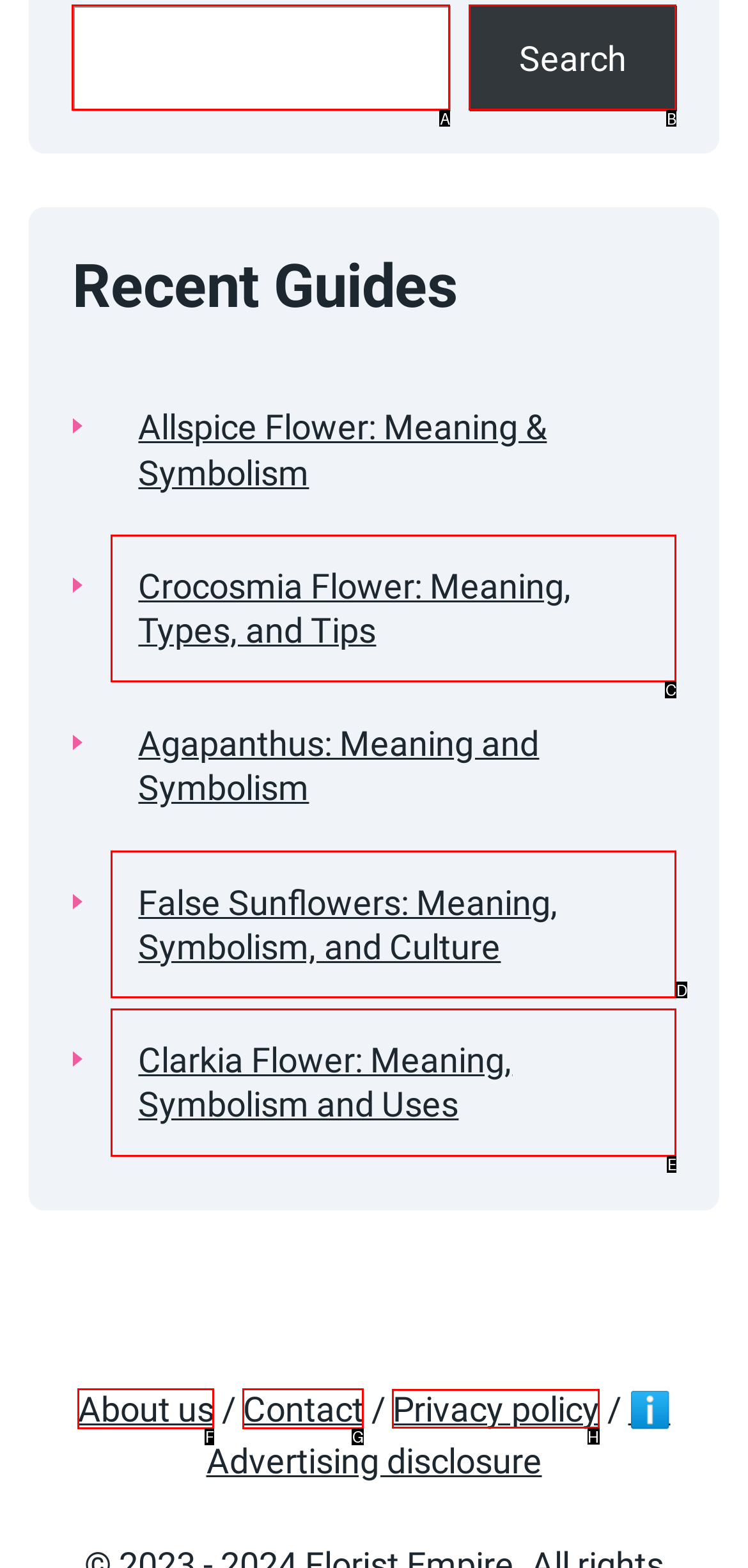Determine the correct UI element to click for this instruction: Read the Privacy policy. Respond with the letter of the chosen element.

H